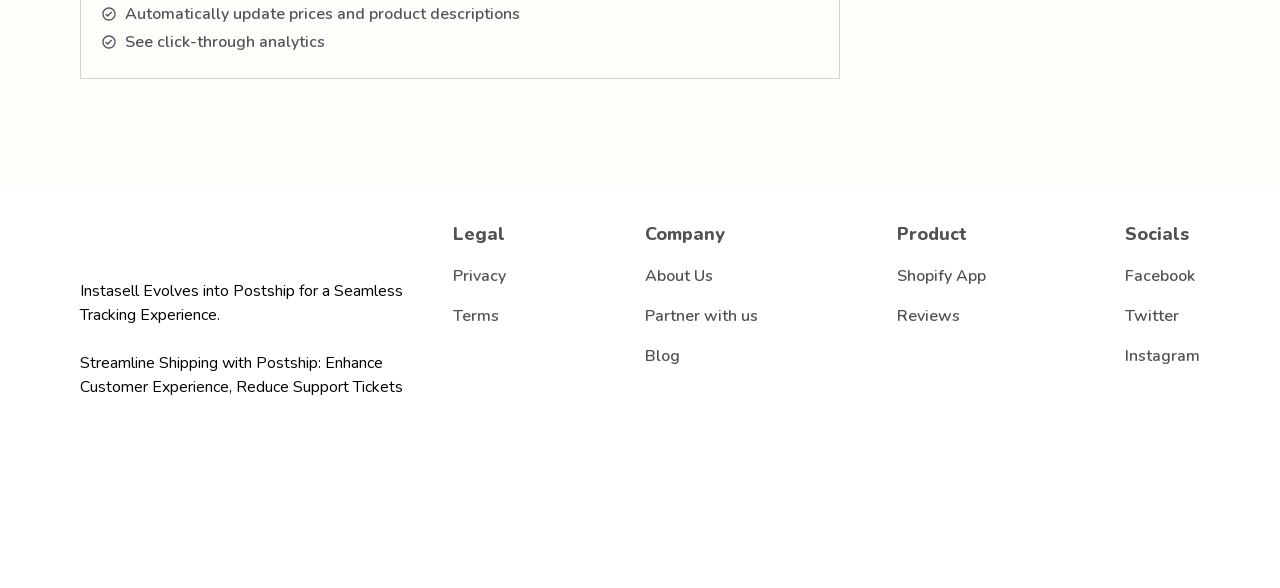Specify the bounding box coordinates of the region I need to click to perform the following instruction: "Read about Instasell Evolves into Postship". The coordinates must be four float numbers in the range of 0 to 1, i.e., [left, top, right, bottom].

[0.062, 0.476, 0.315, 0.554]